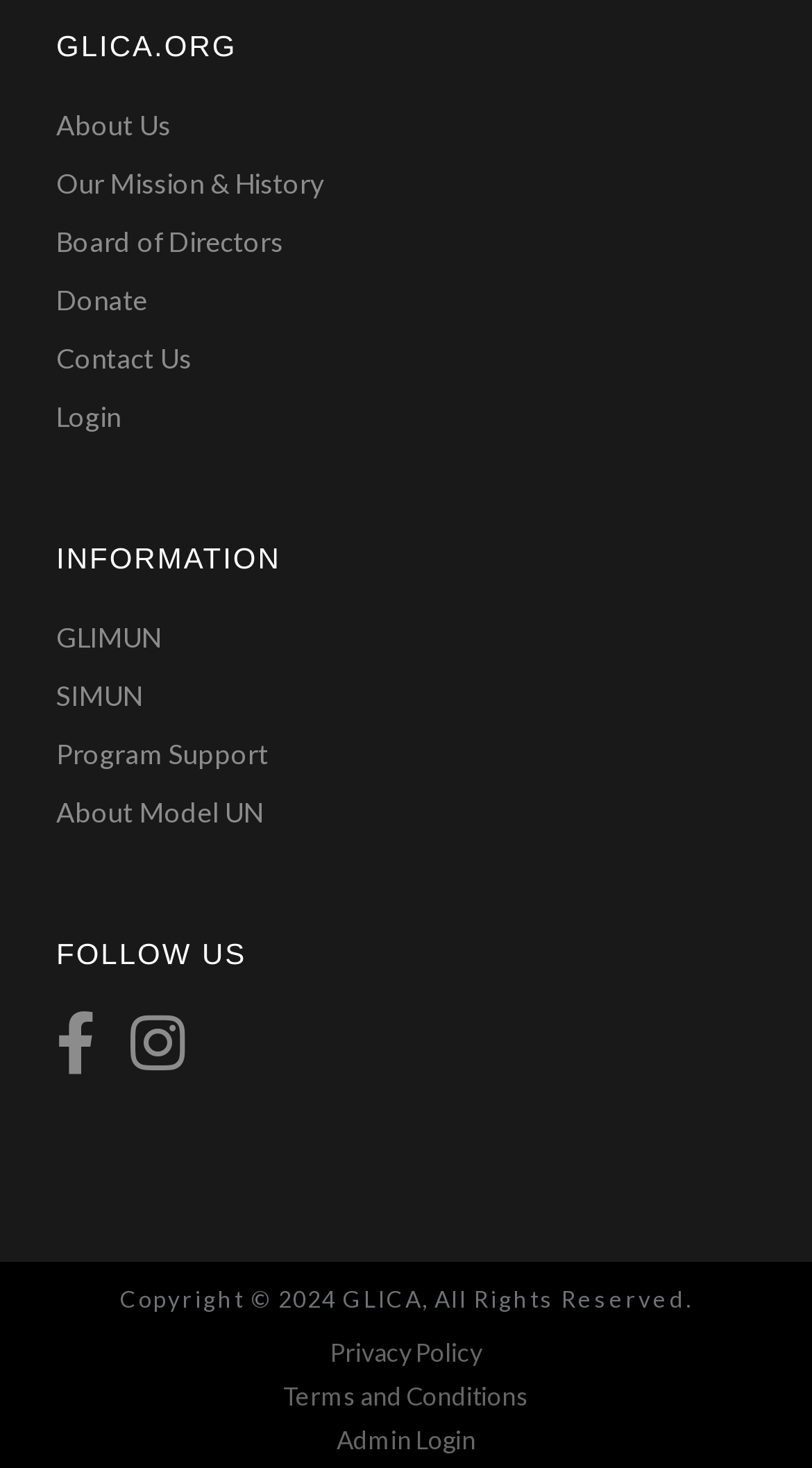How many social media links are available?
Please provide a detailed and comprehensive answer to the question.

There are two social media links available, which can be identified by the icons '' and '' in the 'FOLLOW US' section.